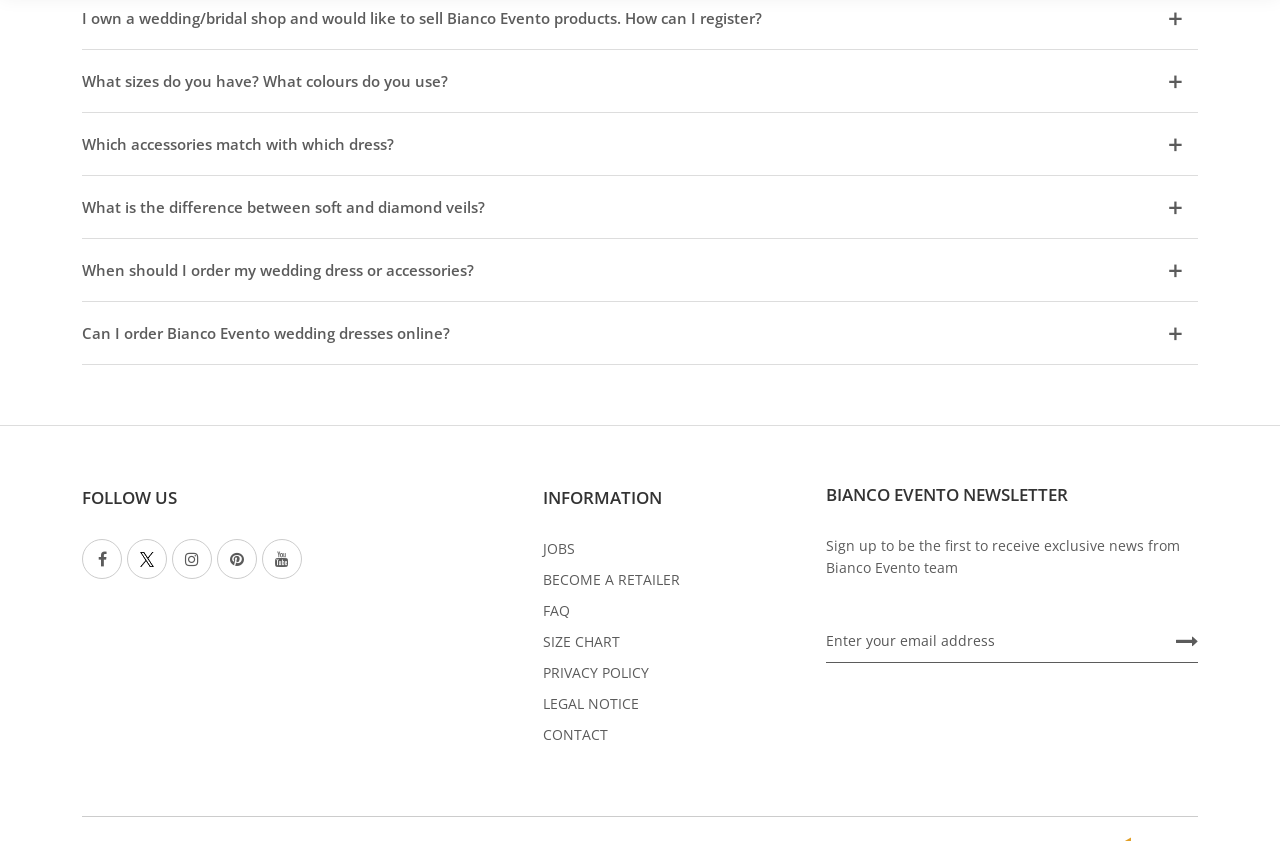Give a one-word or short phrase answer to this question: 
What is the title of the newsletter section?

BIANCO EVENTO NEWSLETTER